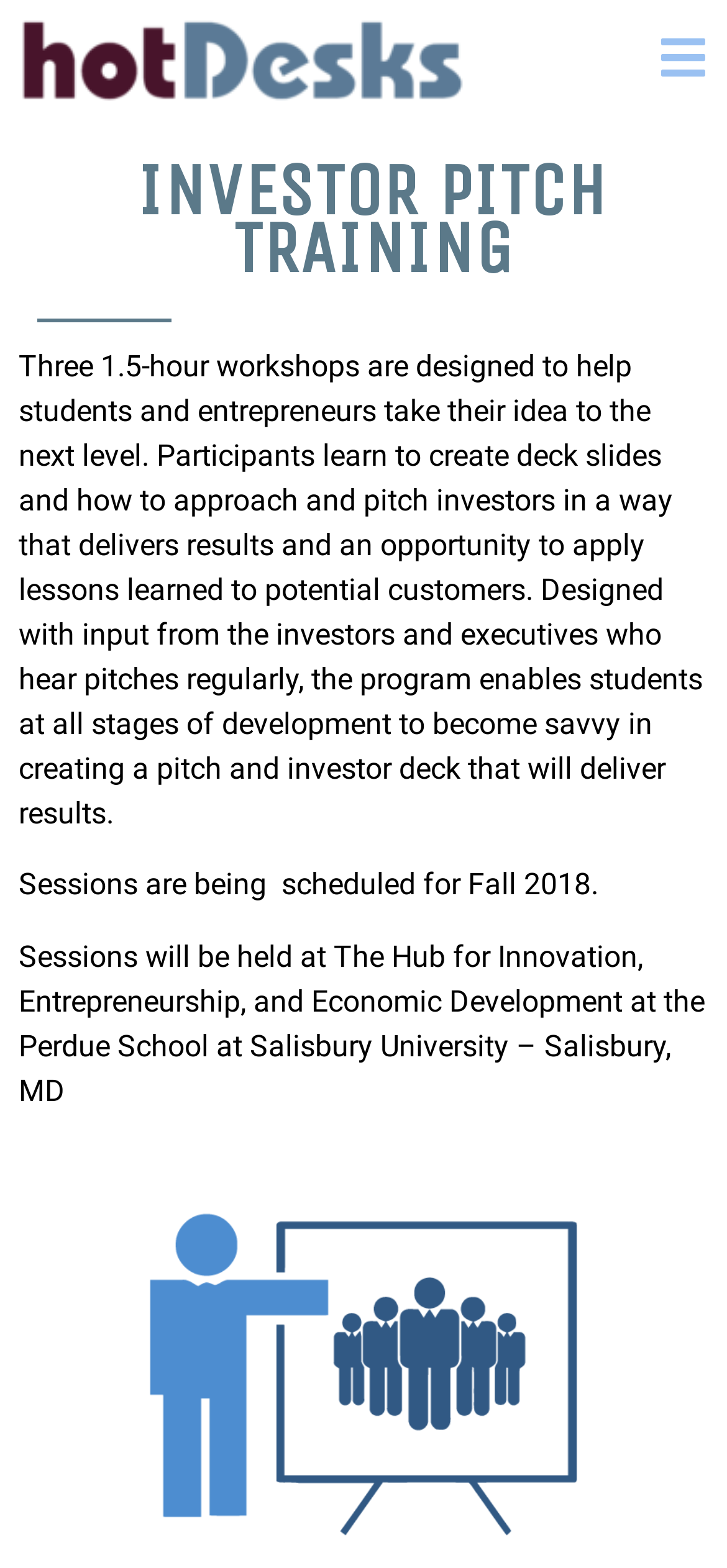What do participants learn in the program?
Using the screenshot, give a one-word or short phrase answer.

Create deck slides and pitch investors